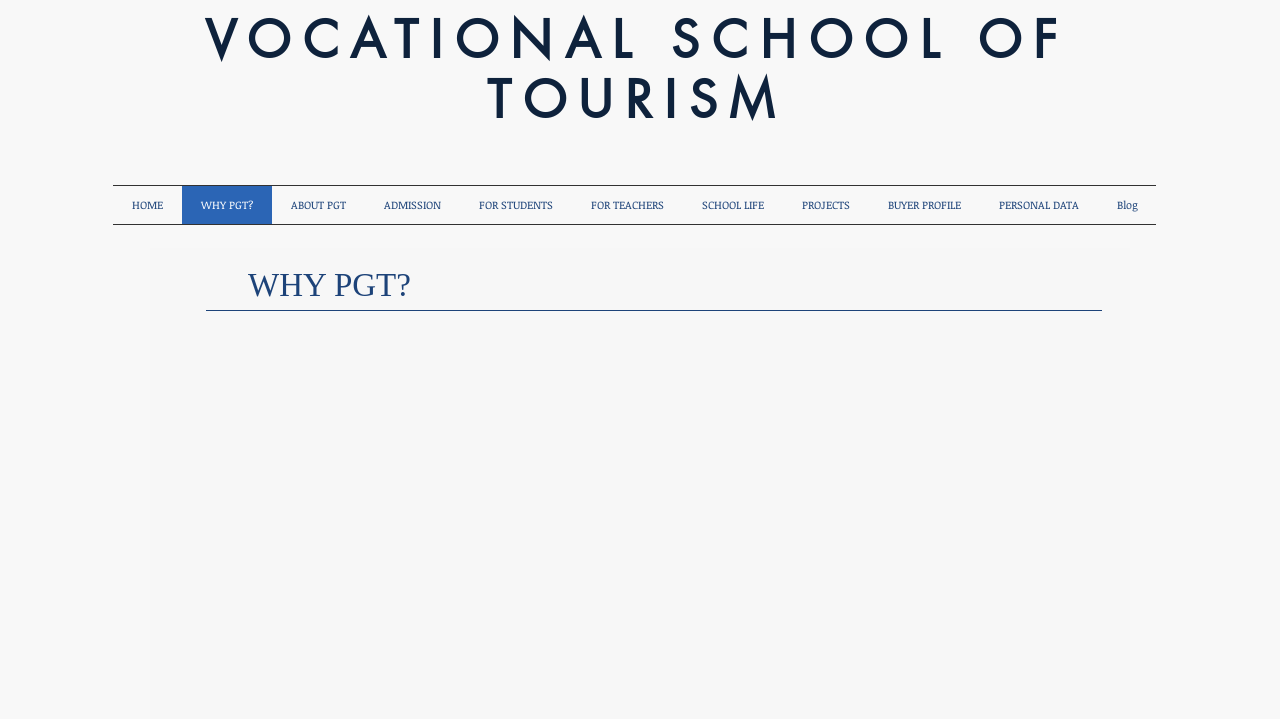How many images are on the webpage? Based on the image, give a response in one word or a short phrase.

5